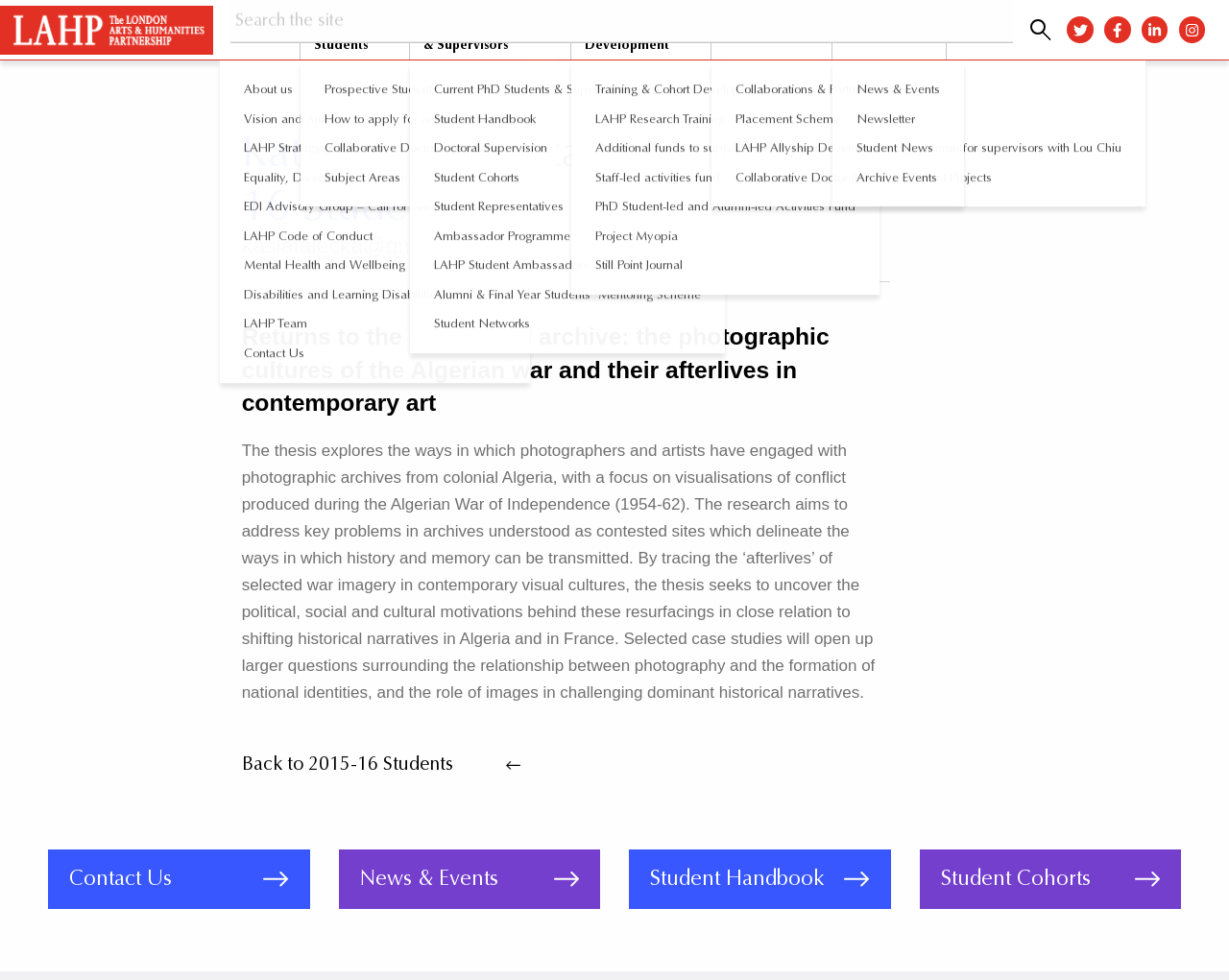Examine the screenshot and answer the question in as much detail as possible: What is the name of the student?

The name of the student can be found in the heading element, which is 'Katarzyna Falecka (UCL) - 2015-16 Students kasiafalecka@gmail.com'.